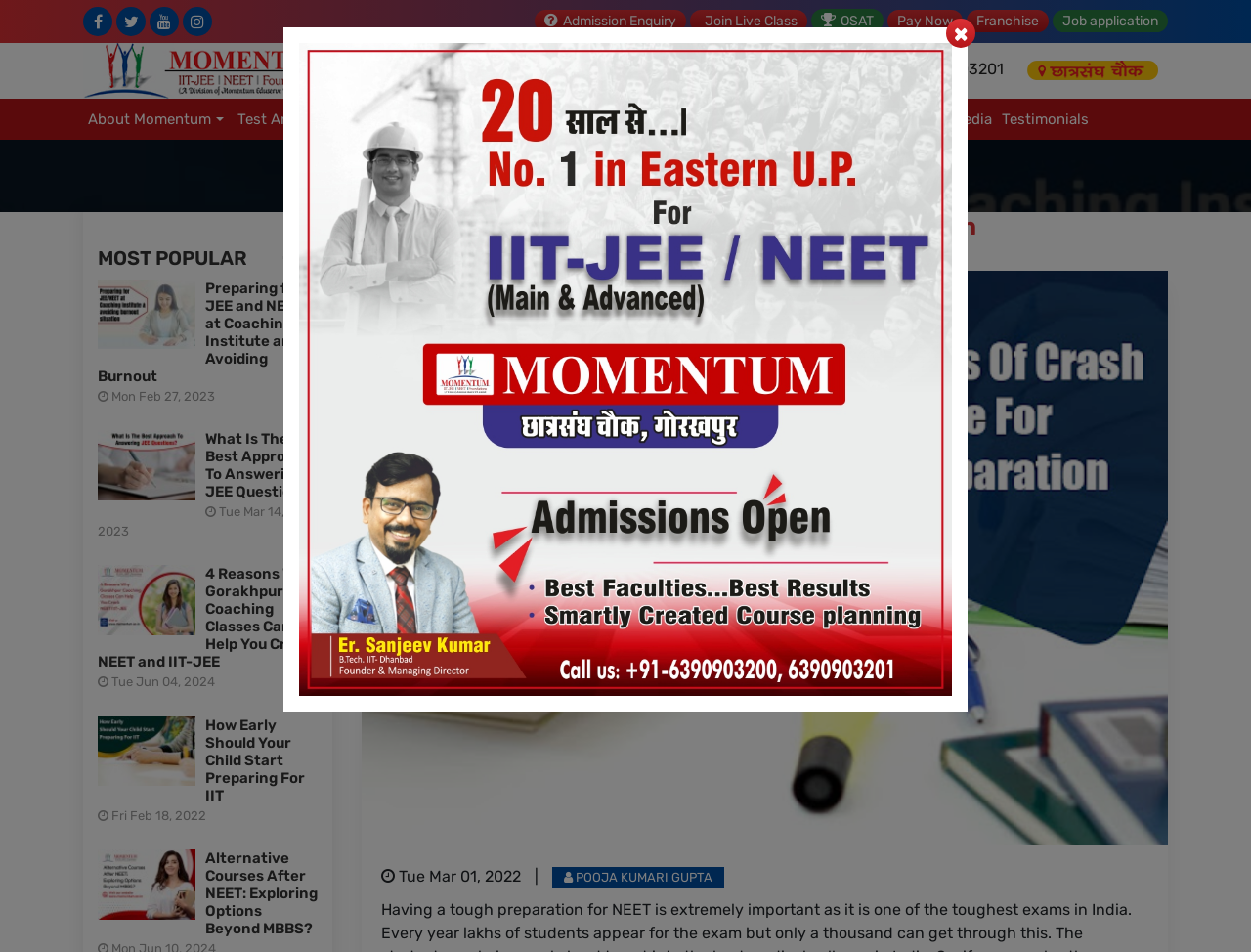Explain the webpage in detail.

The webpage appears to be a educational website, specifically focused on NEET preparation. At the top, there are several links and icons, including social media links, a search icon, and links to various pages such as "Admission Enquiry", "Join Live Class", and "Pay Now". 

Below these links, there is a heading "Advantages Of Crash Course For NEET Preparation" followed by a brief description. On the left side, there are several links to different pages, including "About Momentum", "Test And Results", "Courses", and "Student Zone". 

The main content of the page is a list of blog posts, labeled as "MOST POPULAR". Each post has a title, a brief description, and an image. The posts are related to NEET and JEE preparation, with titles such as "Preparing for JEE and NEET at Coaching Institute and Avoiding Burnout" and "4 Reasons Why Gorakhpur Coaching Classes Can Help You Crack NEET and IIT-JEE". 

At the bottom of the page, there is a section with a heading "Advantages Of Crash Course For NEET Preparation" followed by an image and a brief description. There is also a section with a date "Tue Mar 01, 2022" and a link to an author's profile. 

Additionally, there is a popup window with a close button and a link to a popup page. The popup page has an image and a link to a page.